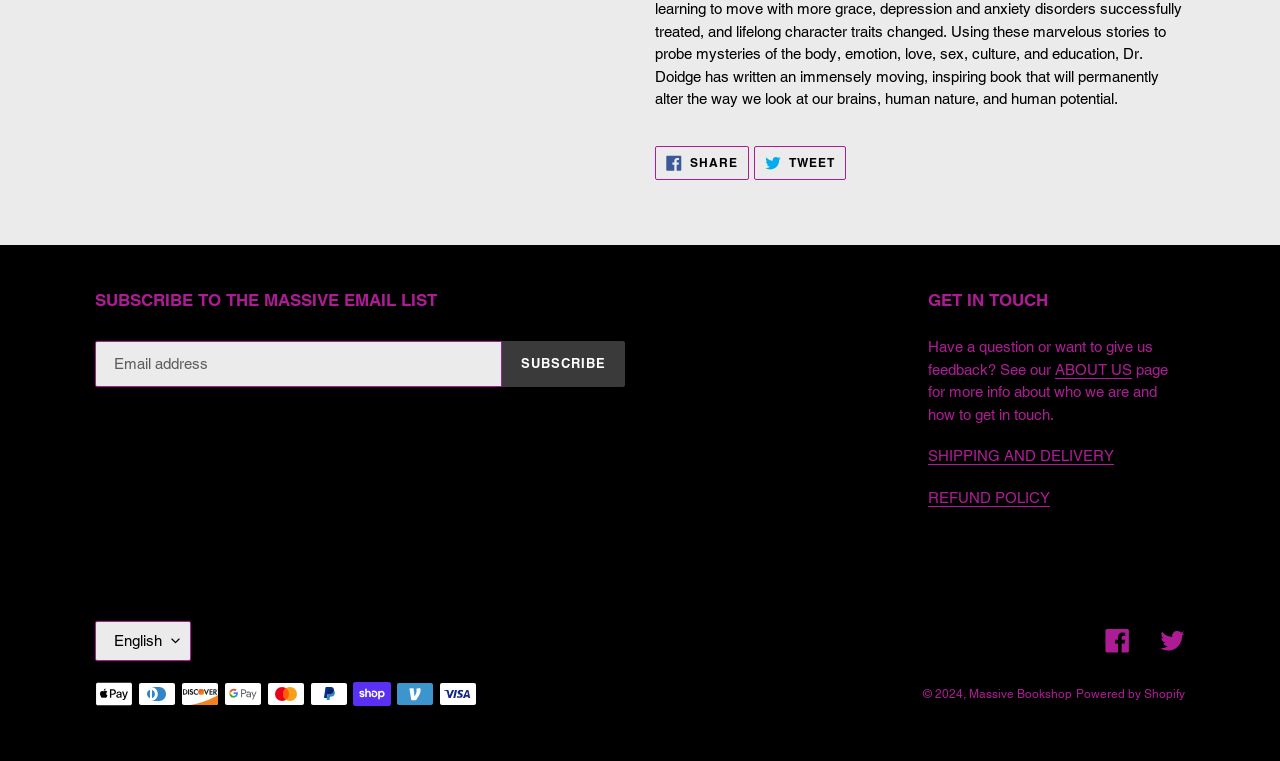What is the copyright year of the webpage?
Please look at the screenshot and answer in one word or a short phrase.

2024